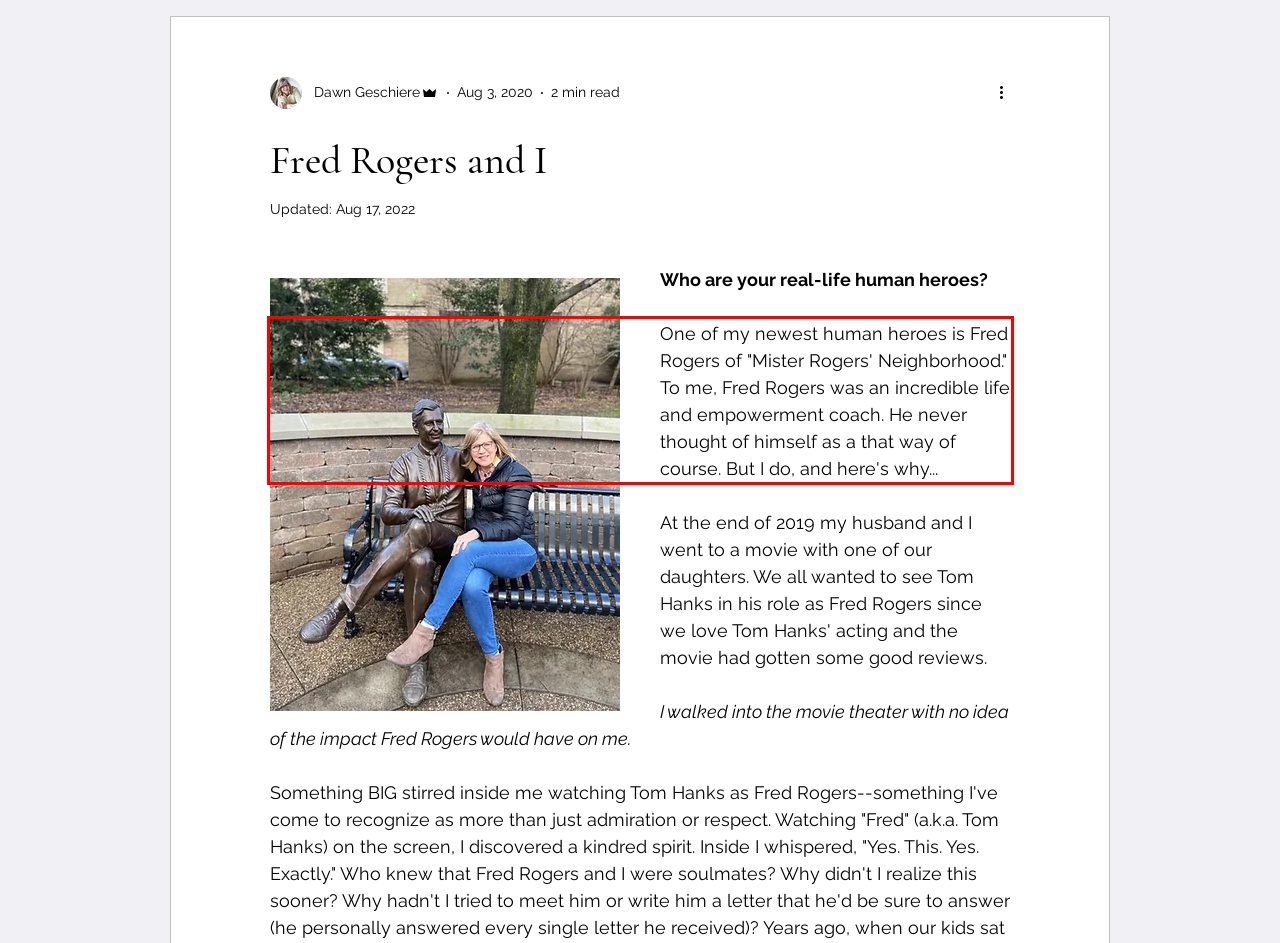Given a screenshot of a webpage with a red bounding box, please identify and retrieve the text inside the red rectangle.

One of my newest human heroes is Fred Rogers of "Mister Rogers' Neighborhood." To me, Fred Rogers was an incredible life and empowerment coach. He never thought of himself as a that way of course. But I do, and here's why...